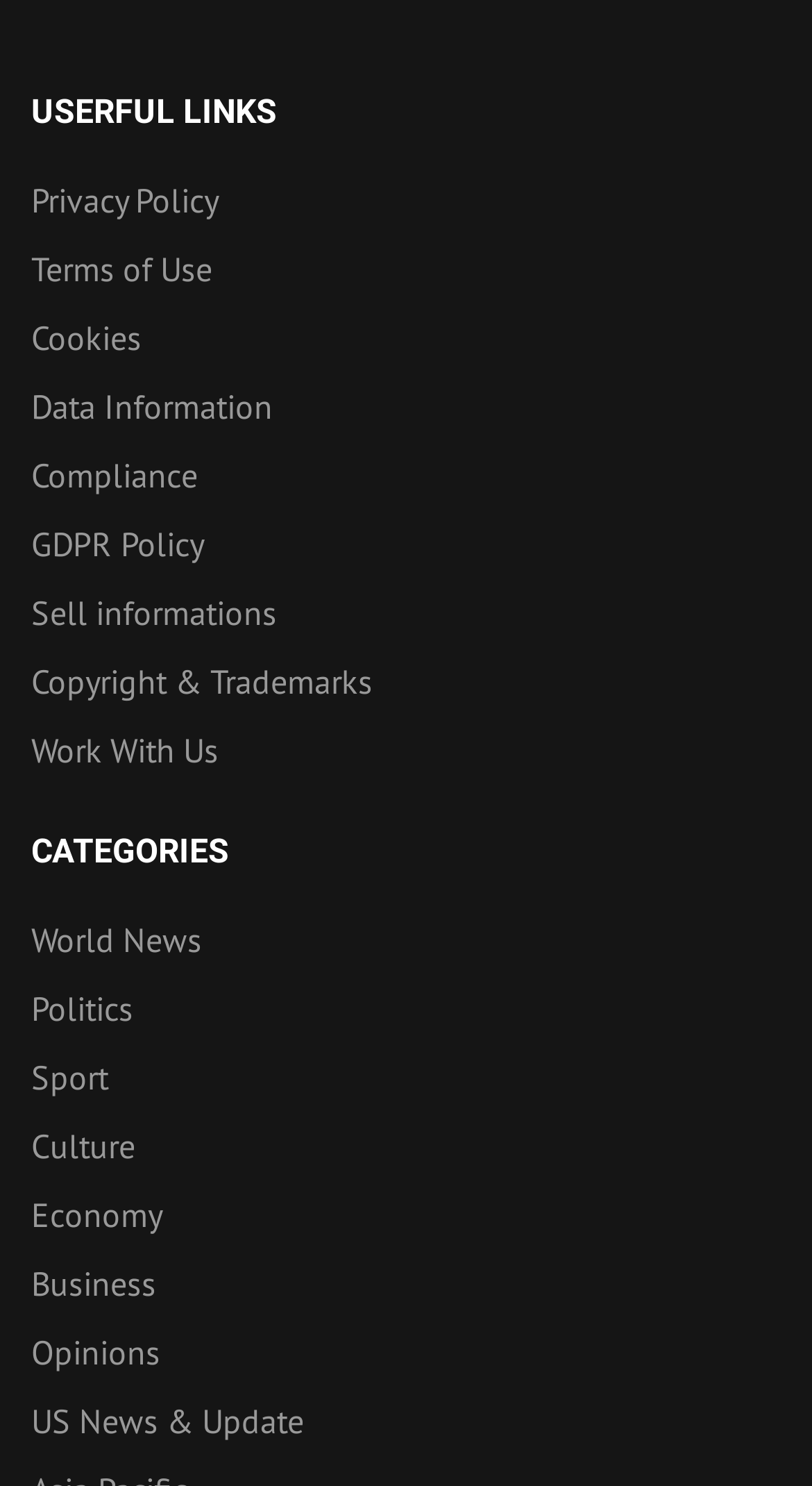Specify the bounding box coordinates of the region I need to click to perform the following instruction: "Read privacy policy". The coordinates must be four float numbers in the range of 0 to 1, i.e., [left, top, right, bottom].

[0.038, 0.123, 0.269, 0.146]